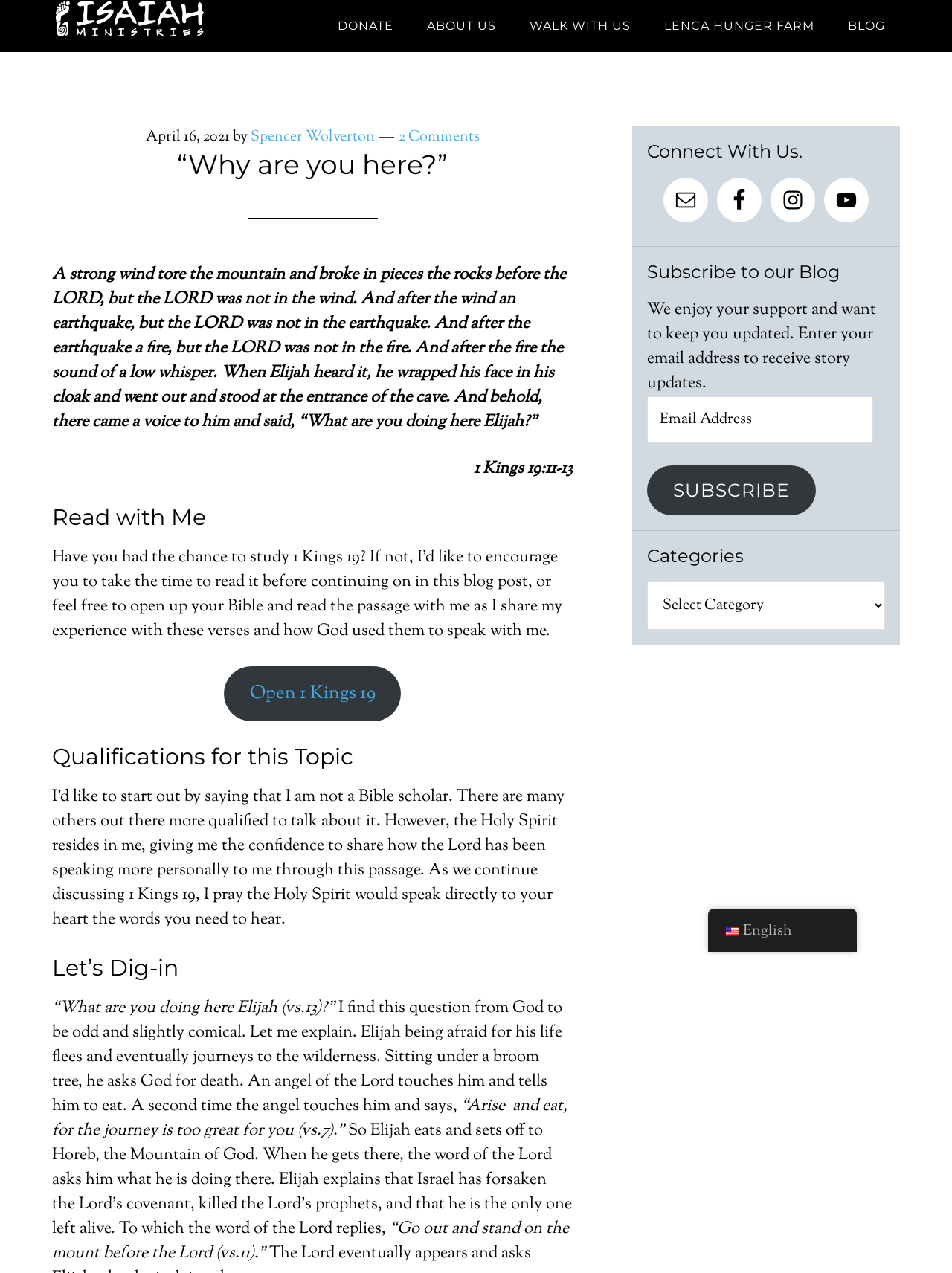Generate a detailed explanation of the webpage's features and information.

The webpage is an archived blog post titled "am I done yet" from 61 Isaiah. At the top, there are six navigation links: "61 ISAIAH", "DONATE", "ABOUT US", "WALK WITH US", "LENCA HUNGER FARM", and "BLOG". 

Below the navigation links, there is a header section with a time stamp "April 16, 2021", followed by the author's name "Spencer Wolverton" and a link to "2 Comments". The main title of the blog post is "“Why are you here?”", which is a quote from the Bible.

The blog post content is divided into several sections. The first section is a passage from the Bible, 1 Kings 19:11-13, followed by a brief introduction to the topic. The next section is titled "Read with Me" and encourages readers to study 1 Kings 19 before continuing with the blog post. There is a link to "Open 1 Kings 19" for easy access.

The following sections are "Qualifications for this Topic", "Let’s Dig-in", and a discussion of the Bible passage. The author shares their personal experience and insights from the passage, including a question from God to Elijah, "What are you doing here Elijah?".

On the right side of the page, there is a primary sidebar with several sections. The first section is titled "Connect With Us" and has links to the blog's email, Facebook, Instagram, and YouTube accounts, each accompanied by an icon. The next section is titled "Subscribe to our Blog" and allows readers to enter their email address to receive story updates. There is also a section titled "Categories" with a dropdown menu.

At the bottom of the page, there is a link to switch the language to "en_US English", accompanied by a flag icon.